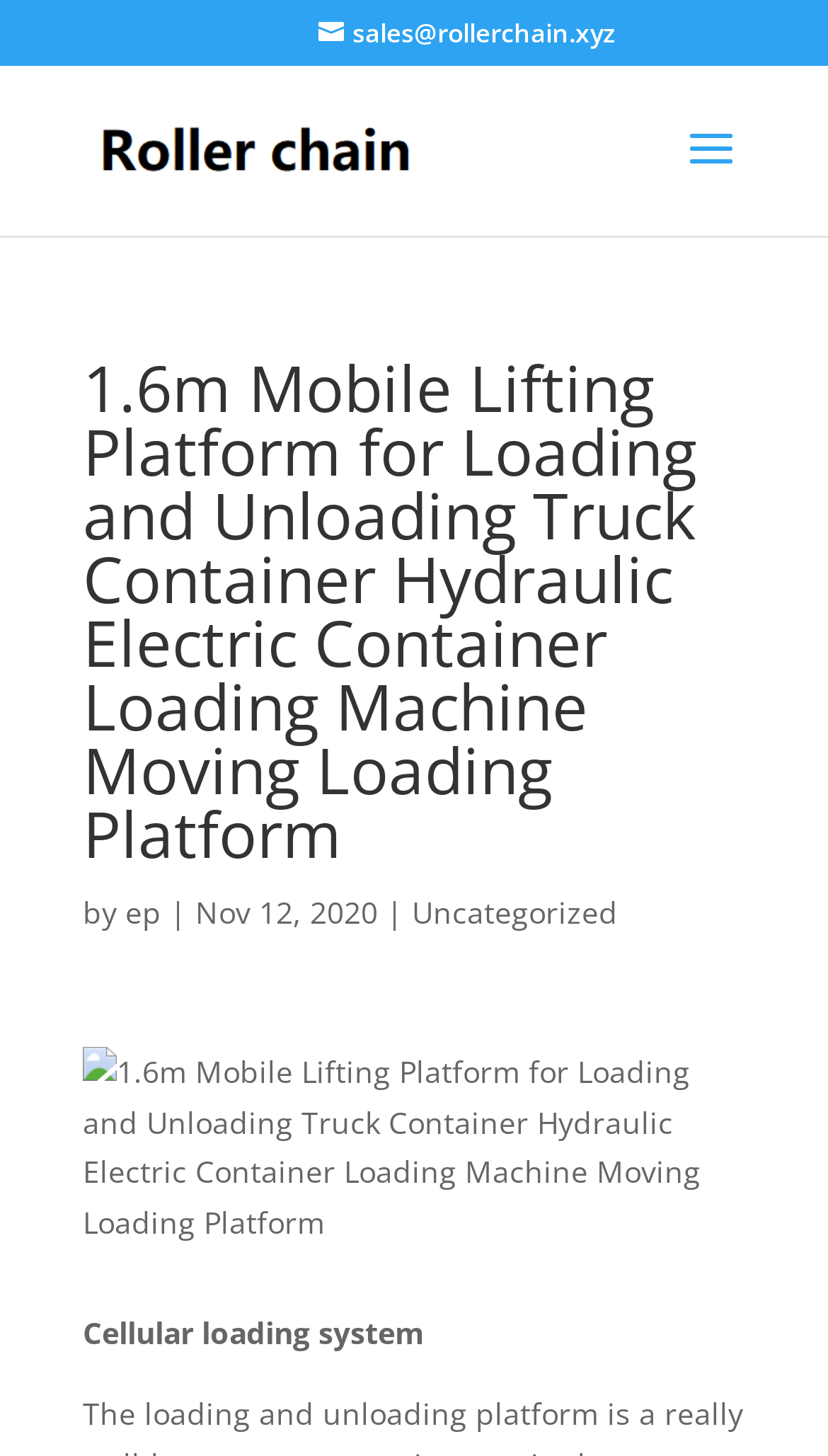Determine the bounding box coordinates of the UI element described by: "sales@rollerchain.xyz".

[0.385, 0.01, 0.744, 0.035]